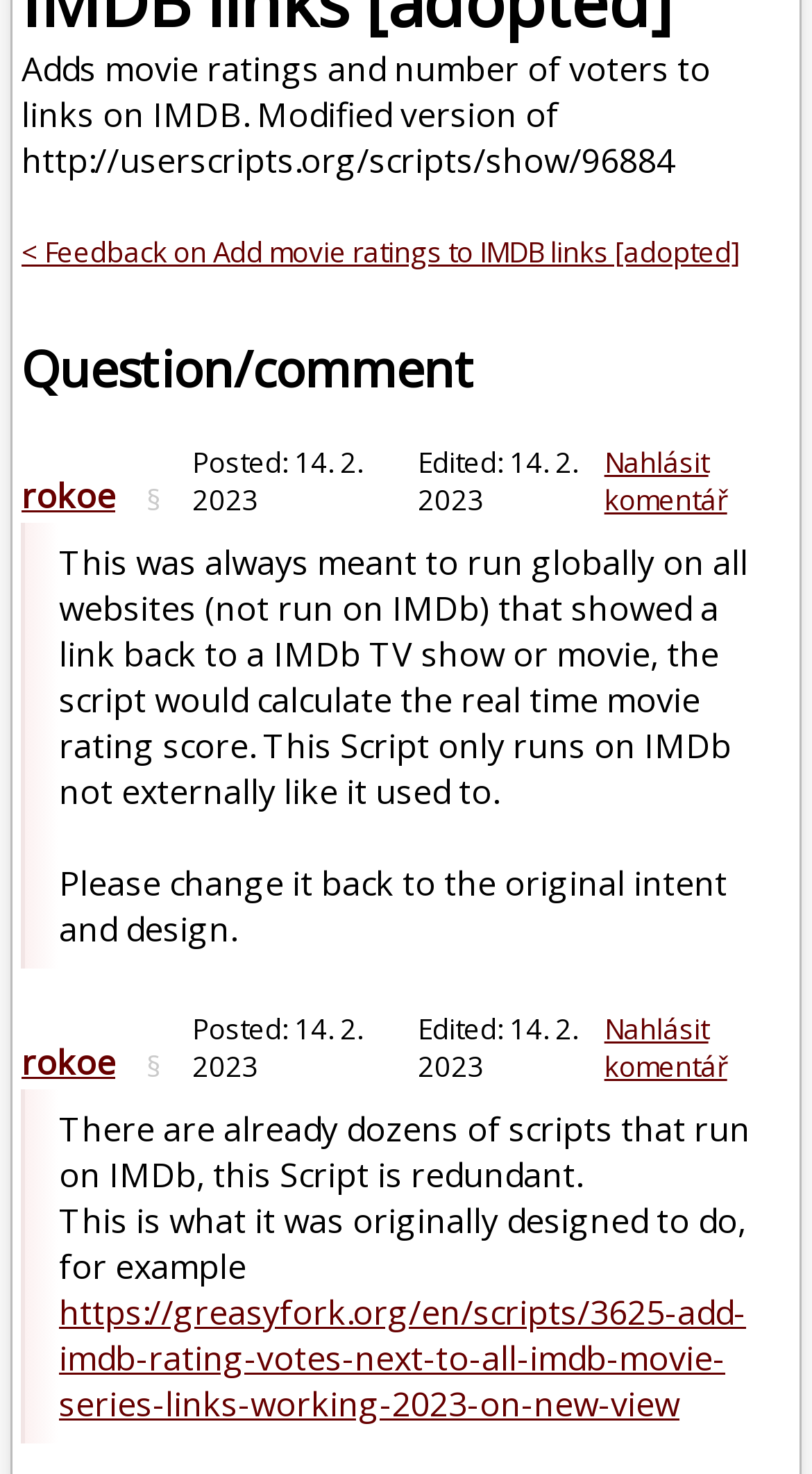Given the element description Nahlásit komentář, specify the bounding box coordinates of the corresponding UI element in the format (top-left x, top-left y, bottom-right x, bottom-right y). All values must be between 0 and 1.

[0.744, 0.302, 0.895, 0.353]